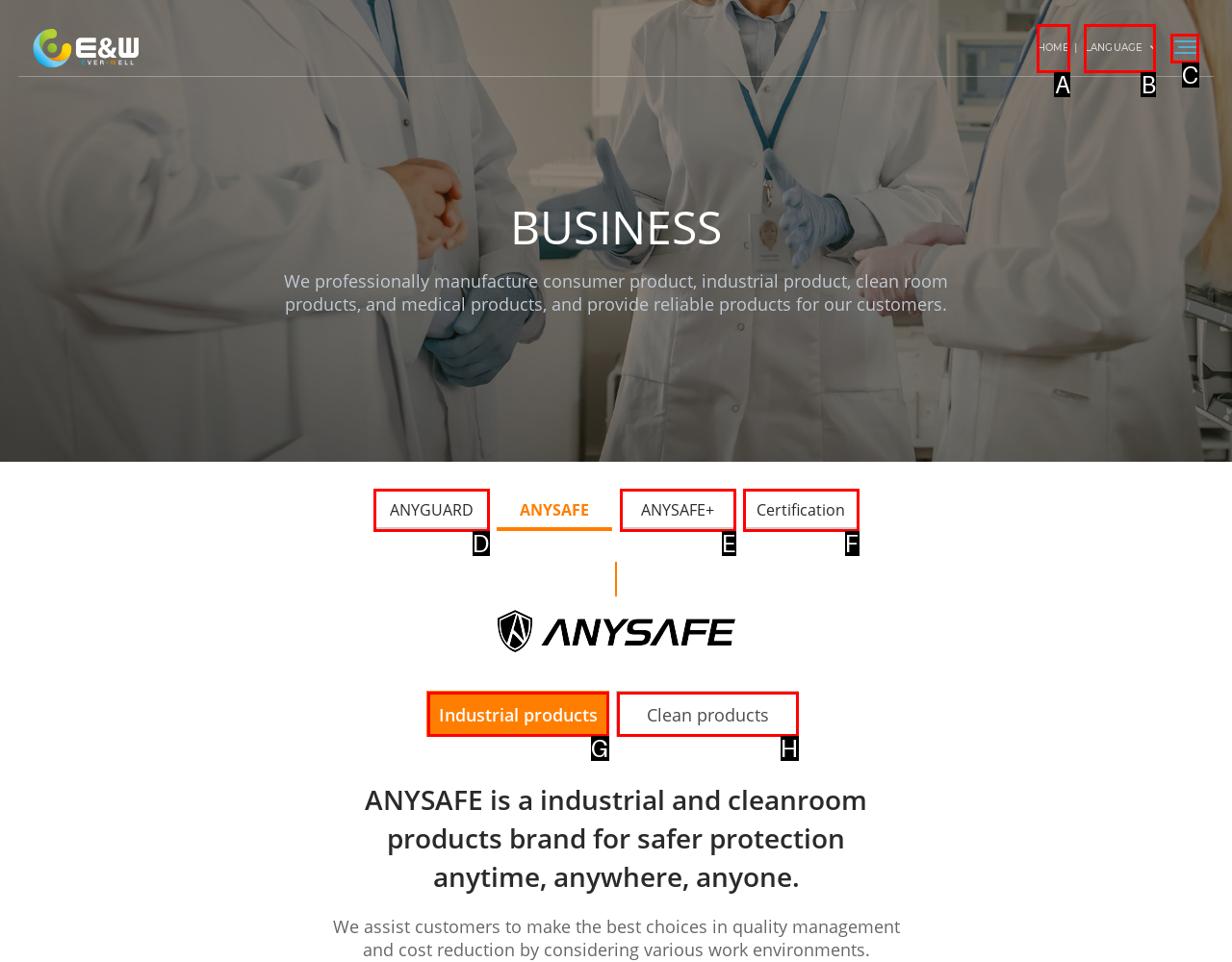Select the letter associated with the UI element you need to click to perform the following action: Click the button at the top right corner
Reply with the correct letter from the options provided.

C